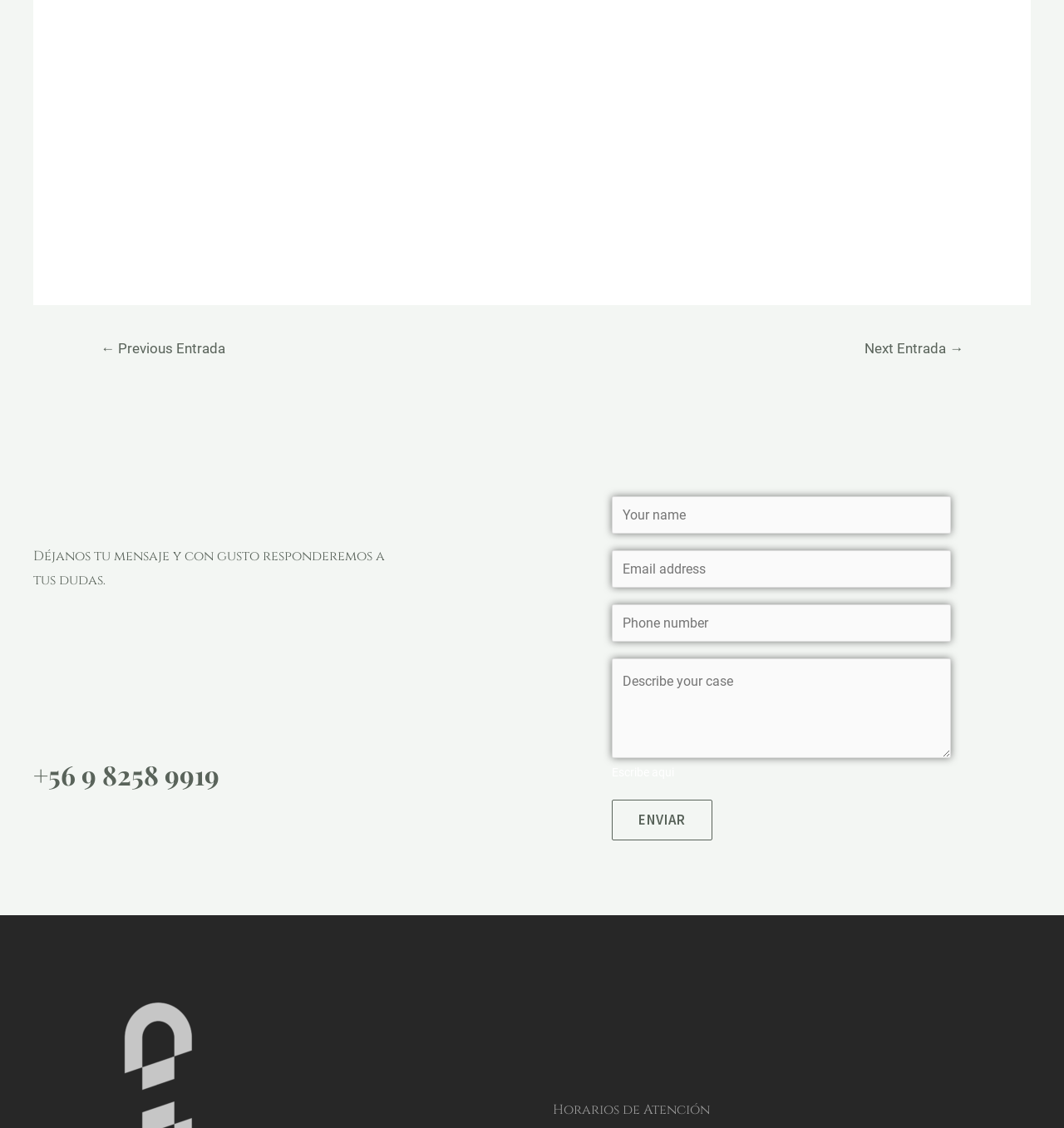Give a one-word or one-phrase response to the question: 
What is the purpose of the text box labeled 'Nombre *'?

To input name